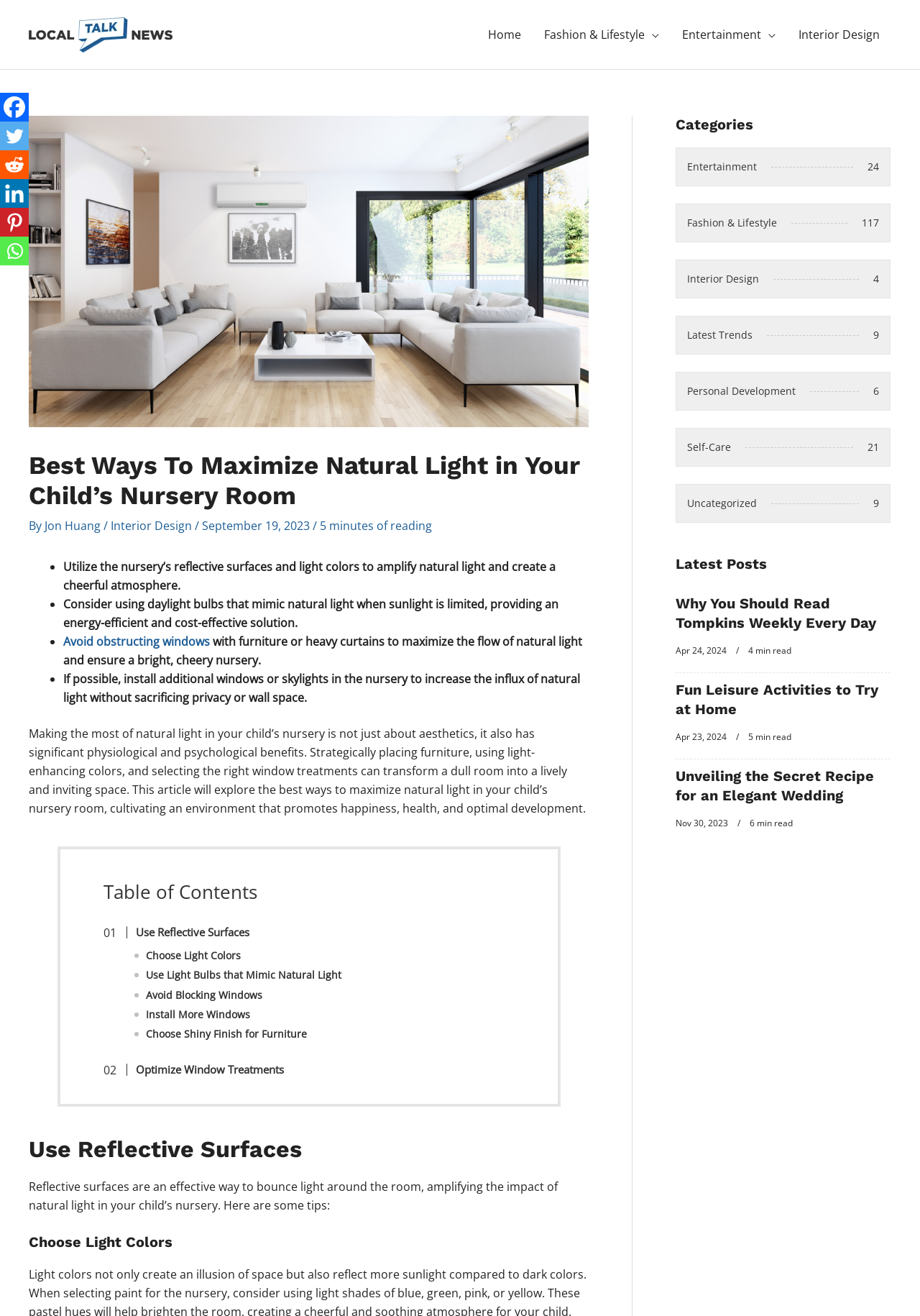Please give a one-word or short phrase response to the following question: 
What is the title of the first article in the 'Latest Posts' section?

Why You Should Read Tompkins Weekly Every Day